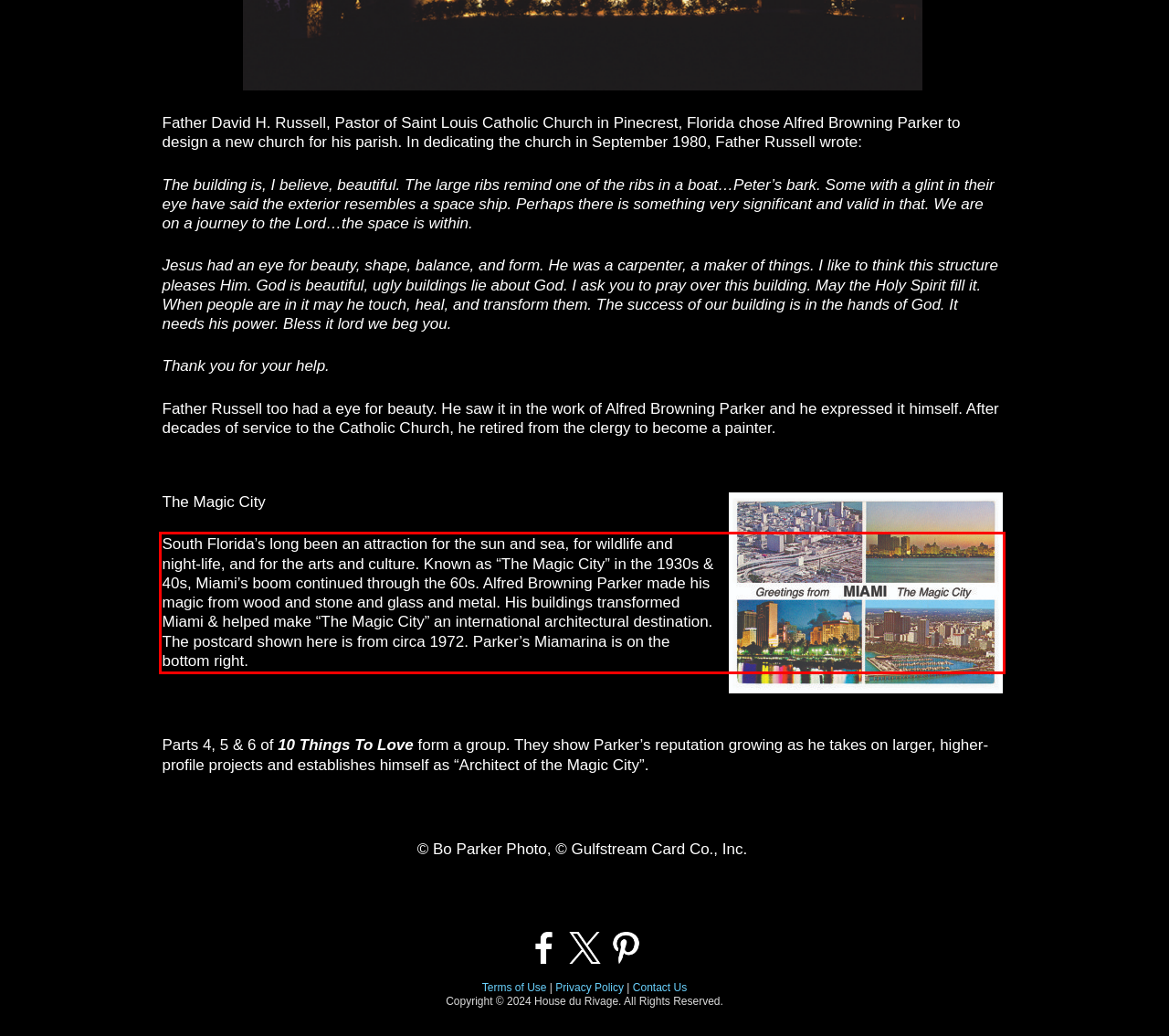You are presented with a screenshot containing a red rectangle. Extract the text found inside this red bounding box.

South Florida’s long been an attraction for the sun and sea, for wildlife and night-life, and for the arts and culture. Known as “The Magic City” in the 1930s & 40s, Miami’s boom continued through the 60s. Alfred Browning Parker made his magic from wood and stone and glass and metal. His buildings transformed Miami & helped make “The Magic City” an international architectural destination. The postcard shown here is from circa 1972. Parker’s Miamarina is on the bottom right.